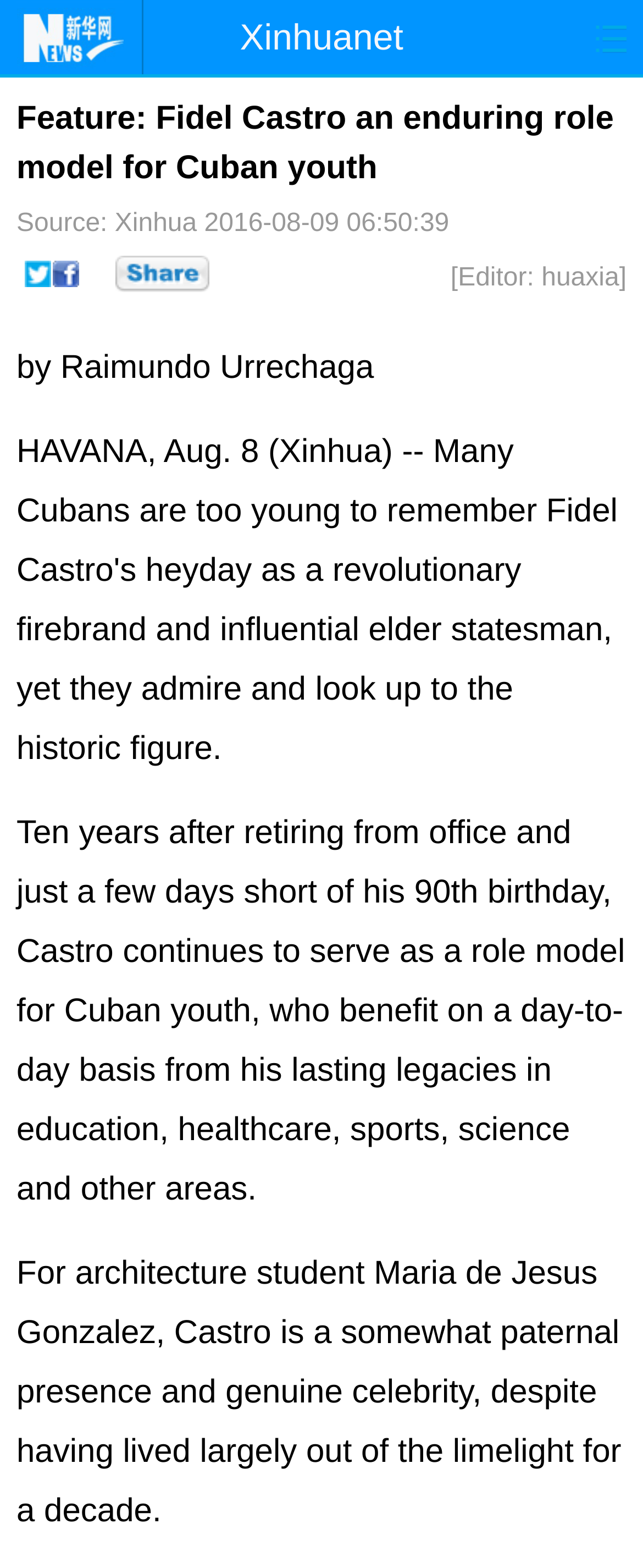Please answer the following question using a single word or phrase: 
What is the date of the article?

2016-08-09